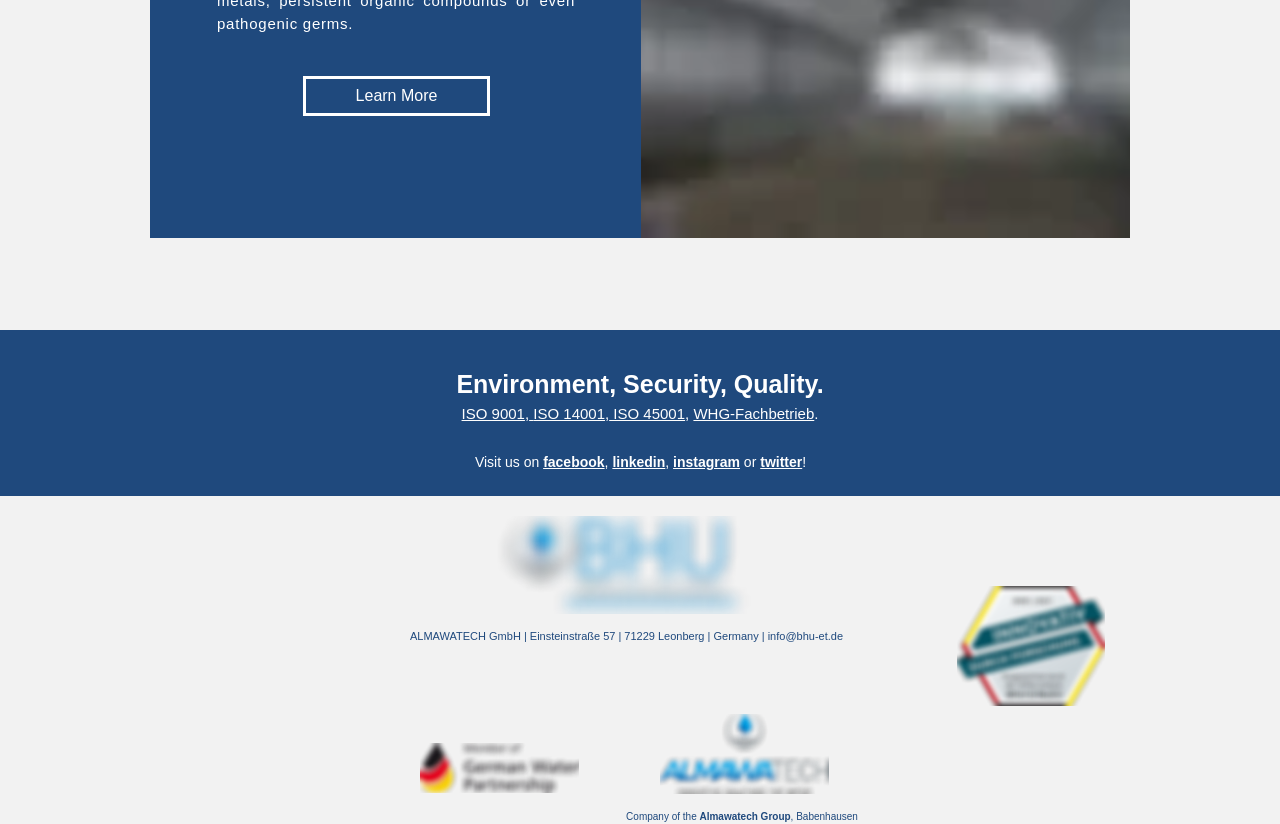What certifications does ALMAWATECH GmbH have? Look at the image and give a one-word or short phrase answer.

ISO 9001, ISO 14001, ISO 45001